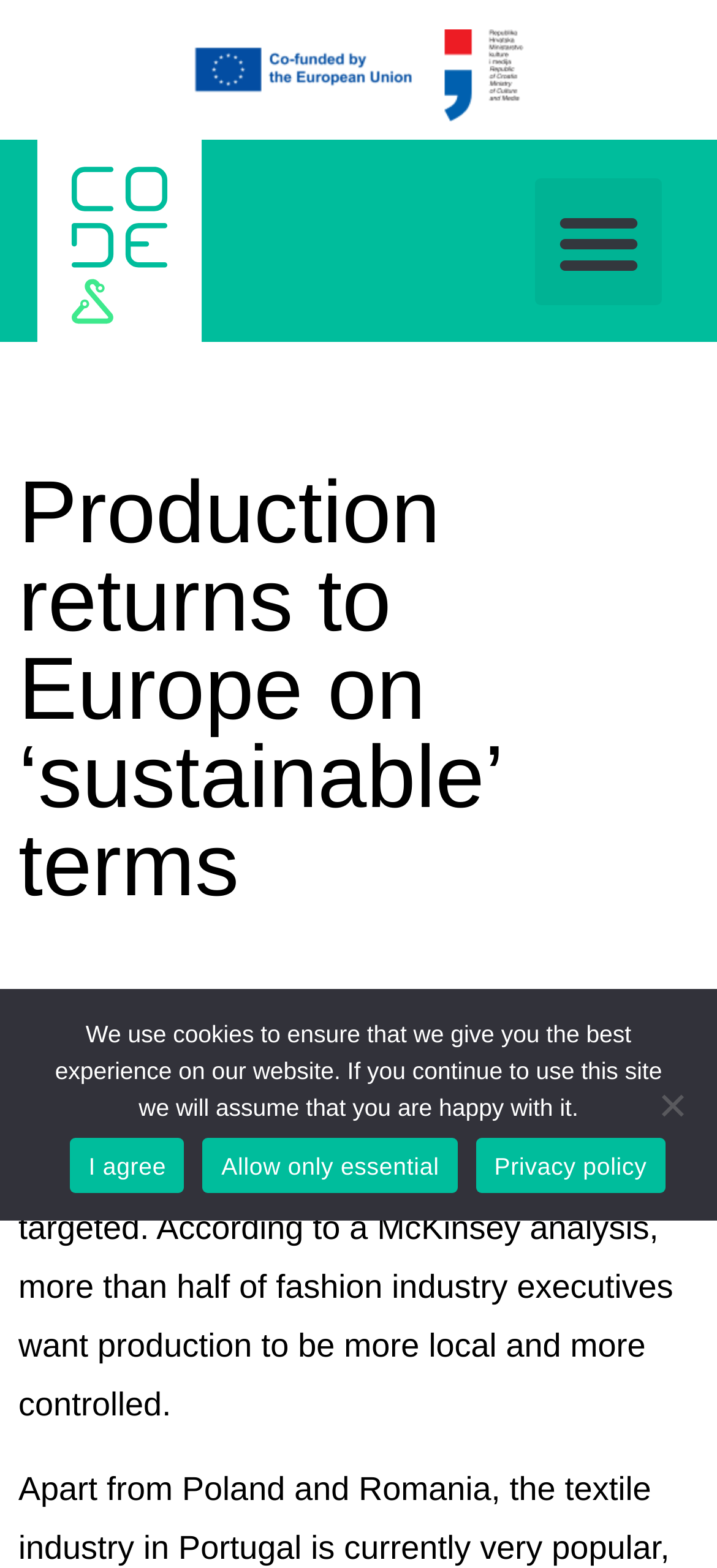Refer to the image and offer a detailed explanation in response to the question: What percentage of fashion industry executives want production to be more local?

The webpage mentions that according to a McKinsey analysis, more than half of fashion industry executives want production to be more local and more controlled, which is stated in the StaticText element with the text 'According to a McKinsey analysis, more than half of fashion industry executives want production to be more local and more controlled...'.